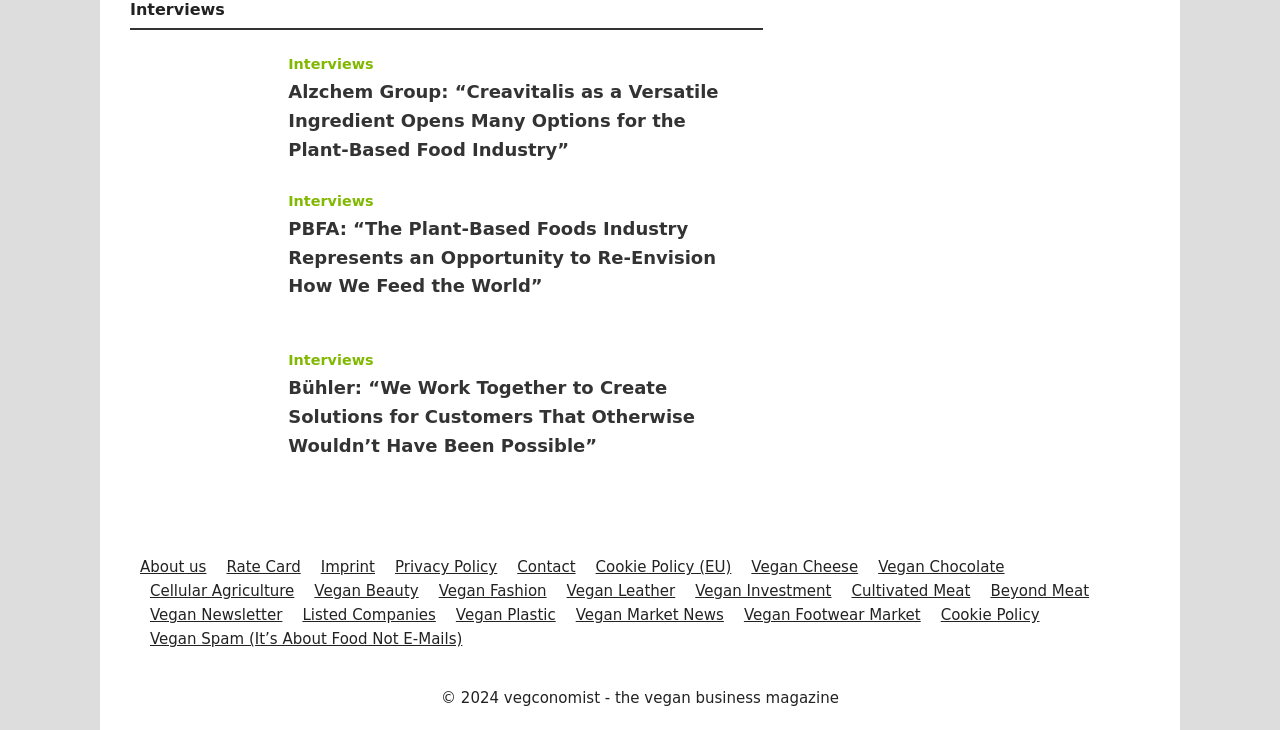Pinpoint the bounding box coordinates for the area that should be clicked to perform the following instruction: "Listen to the audiobook sample".

None